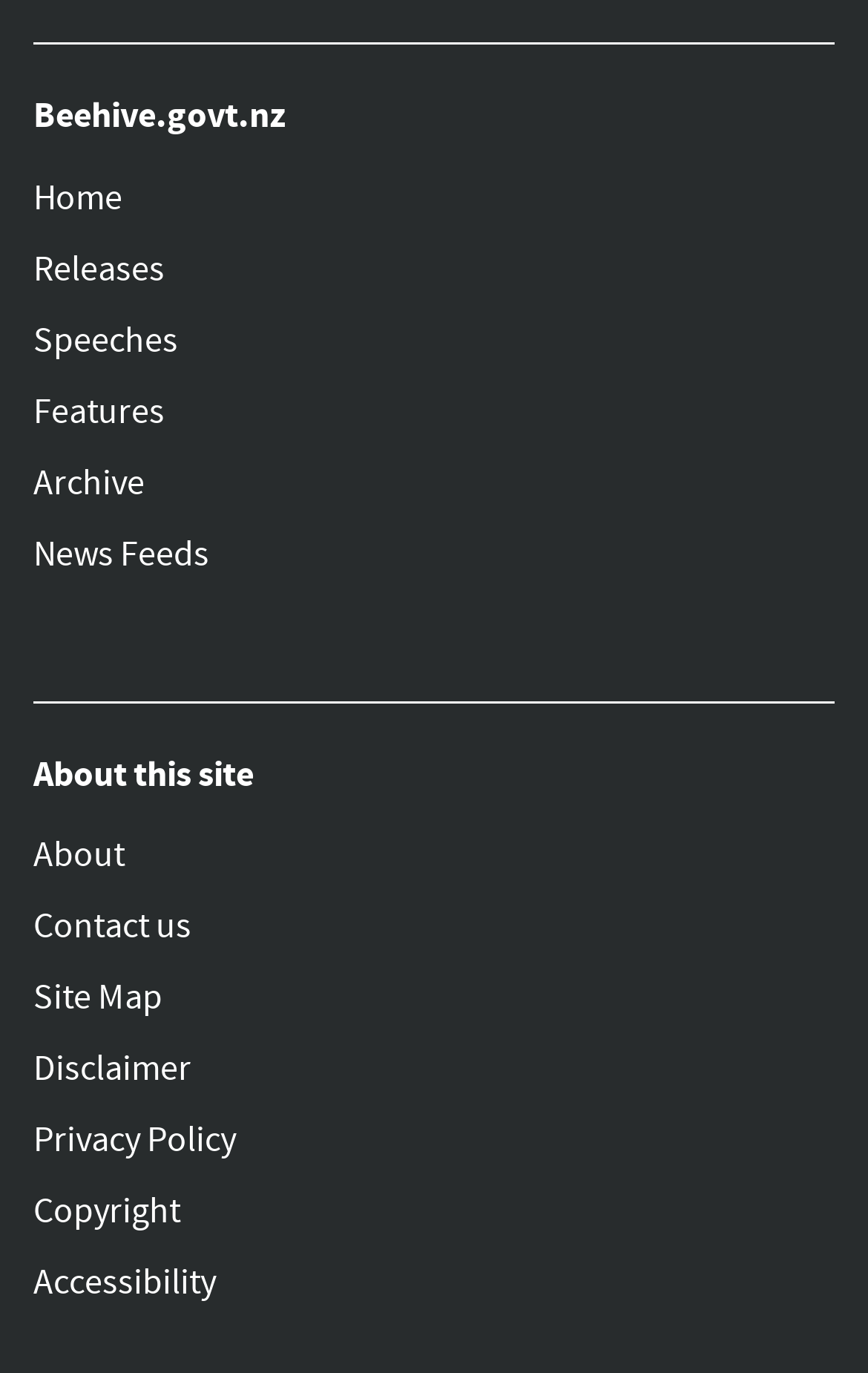Please indicate the bounding box coordinates of the element's region to be clicked to achieve the instruction: "read speeches". Provide the coordinates as four float numbers between 0 and 1, i.e., [left, top, right, bottom].

[0.038, 0.221, 0.962, 0.273]